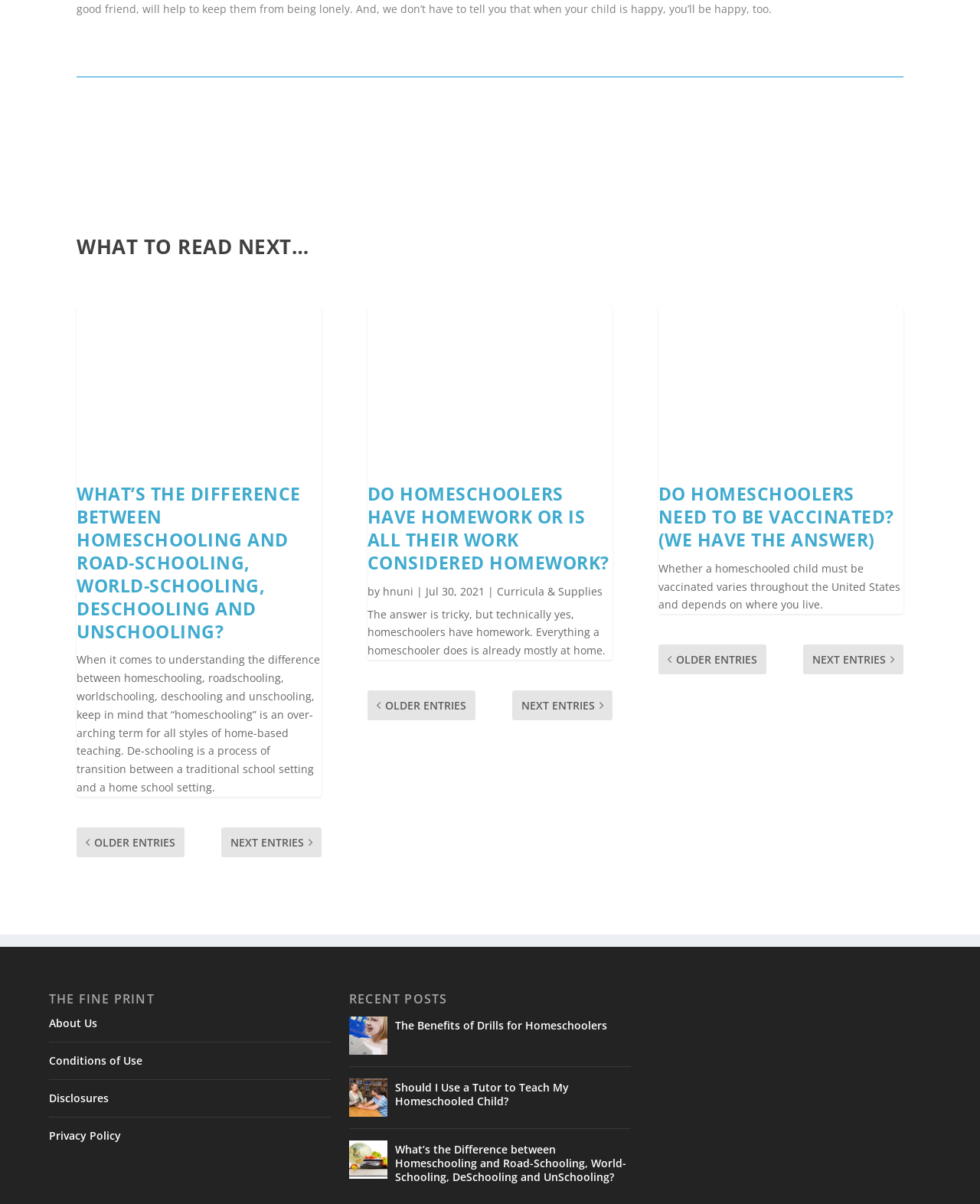Determine the bounding box coordinates of the region that needs to be clicked to achieve the task: "View the recent post about the benefits of drills for homeschoolers".

[0.356, 0.863, 0.395, 0.894]